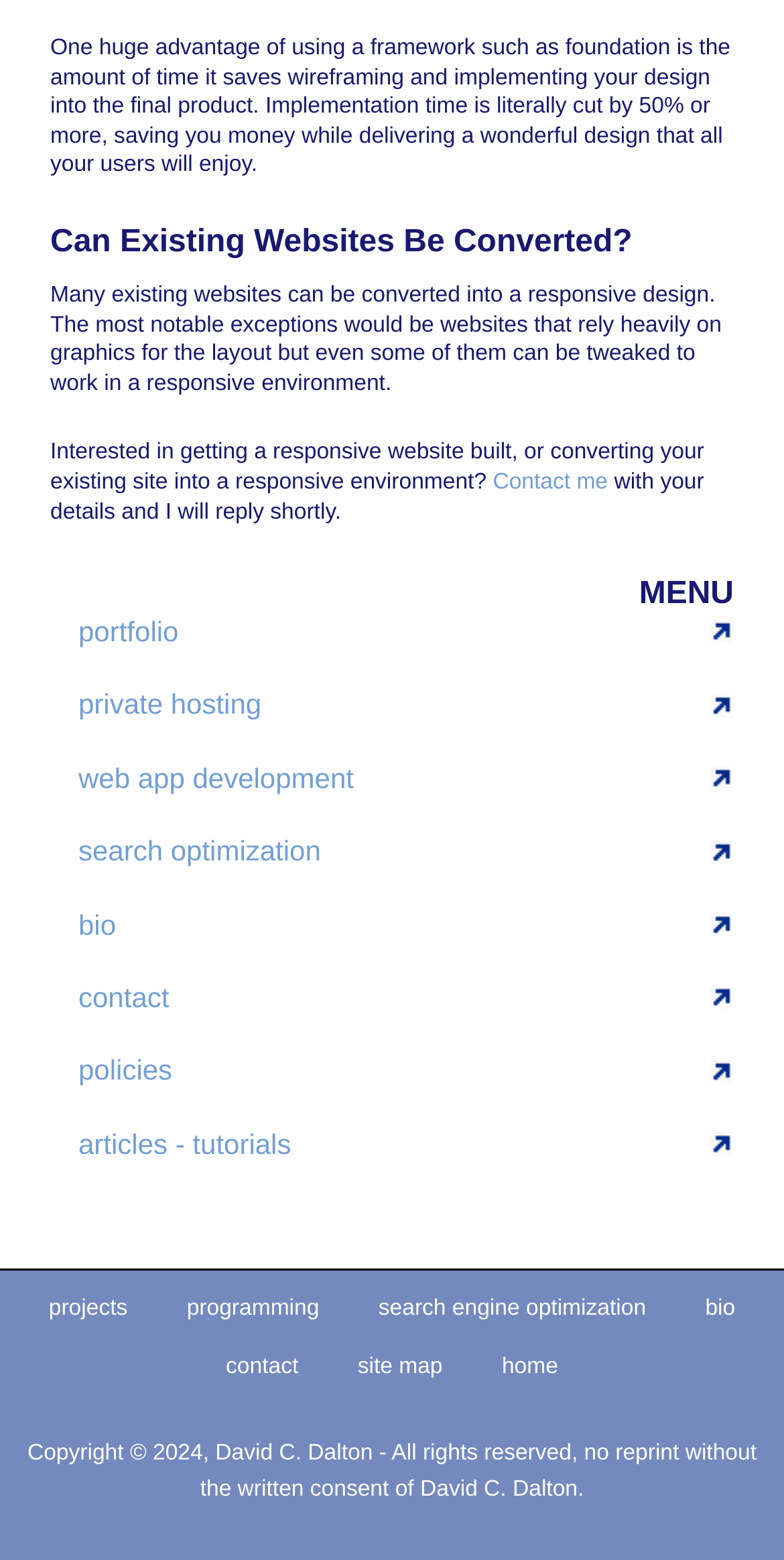Observe the image and answer the following question in detail: How can I get a responsive website built or convert my existing site?

The text suggests that if I'm interested in getting a responsive website built or converting my existing site, I should contact the author, David C. Dalton, with my details and he will reply shortly.